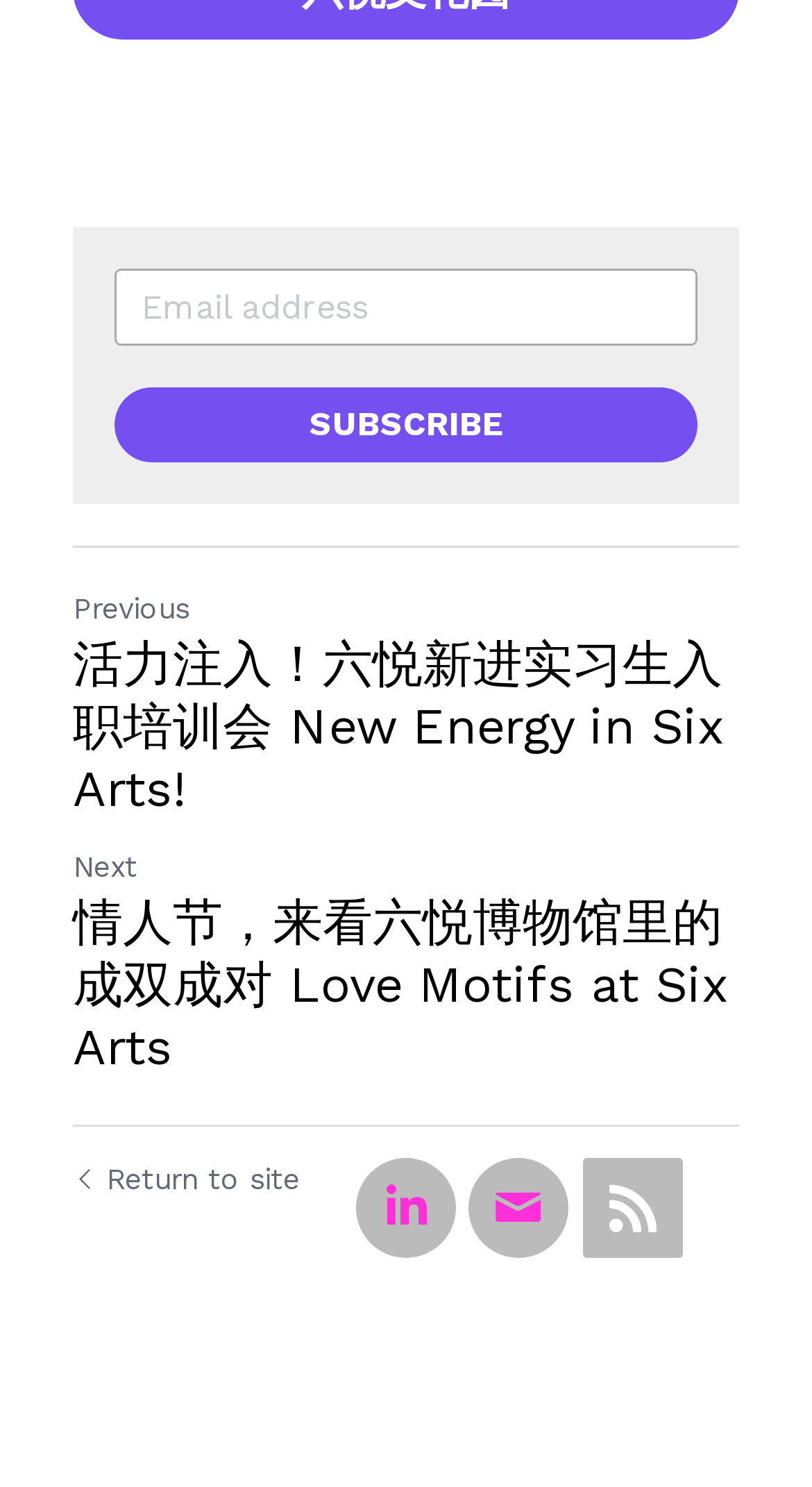Identify the bounding box coordinates for the region to click in order to carry out this instruction: "View previous post". Provide the coordinates using four float numbers between 0 and 1, formatted as [left, top, right, bottom].

[0.09, 0.398, 0.233, 0.421]